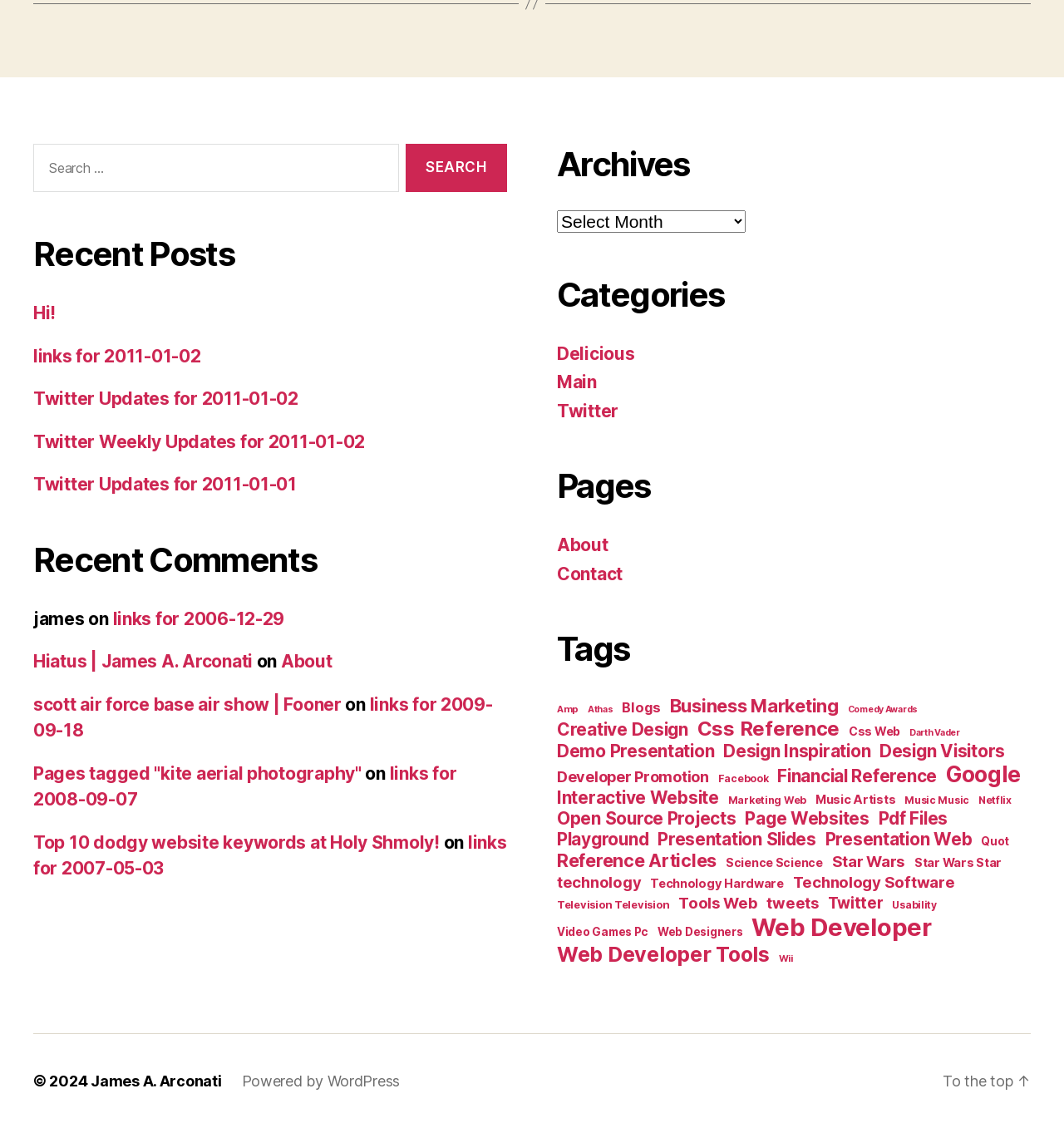Please identify the bounding box coordinates of the clickable element to fulfill the following instruction: "View recent posts". The coordinates should be four float numbers between 0 and 1, i.e., [left, top, right, bottom].

[0.031, 0.266, 0.477, 0.441]